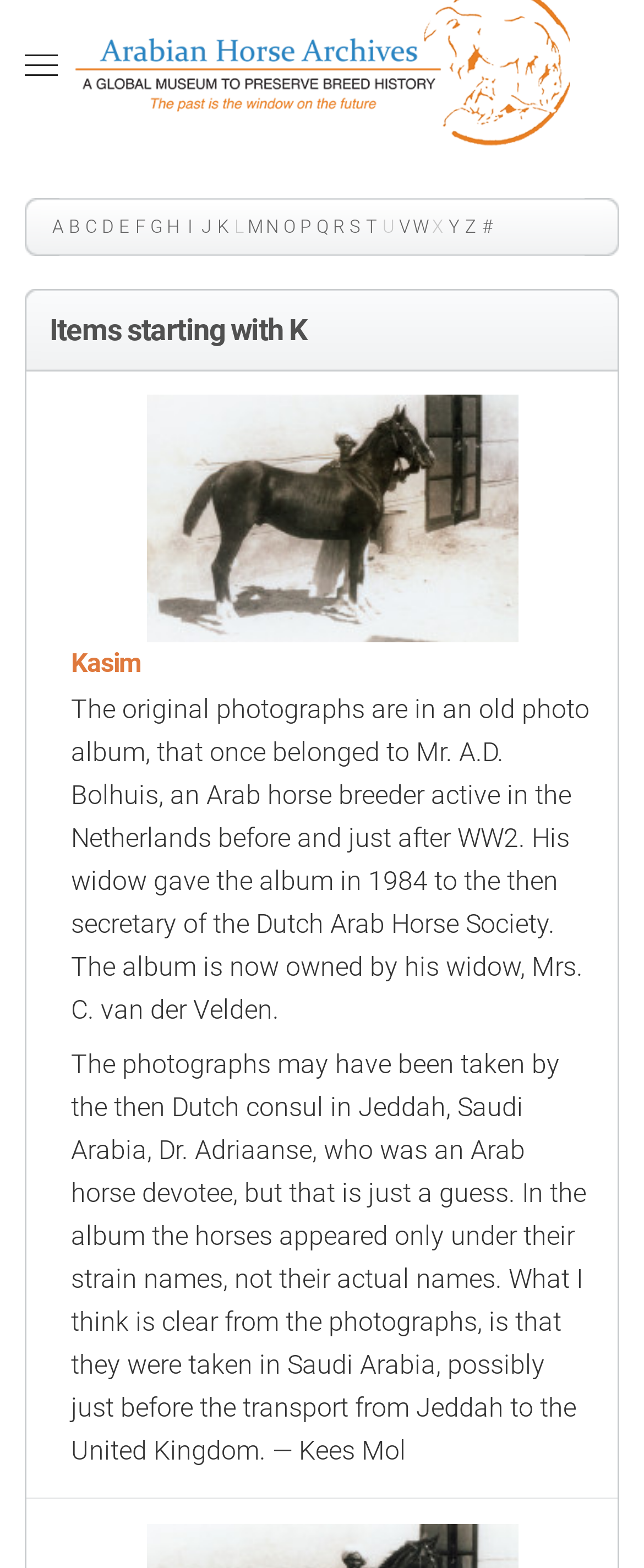Please respond to the question using a single word or phrase:
What is the first item in the menu?

A